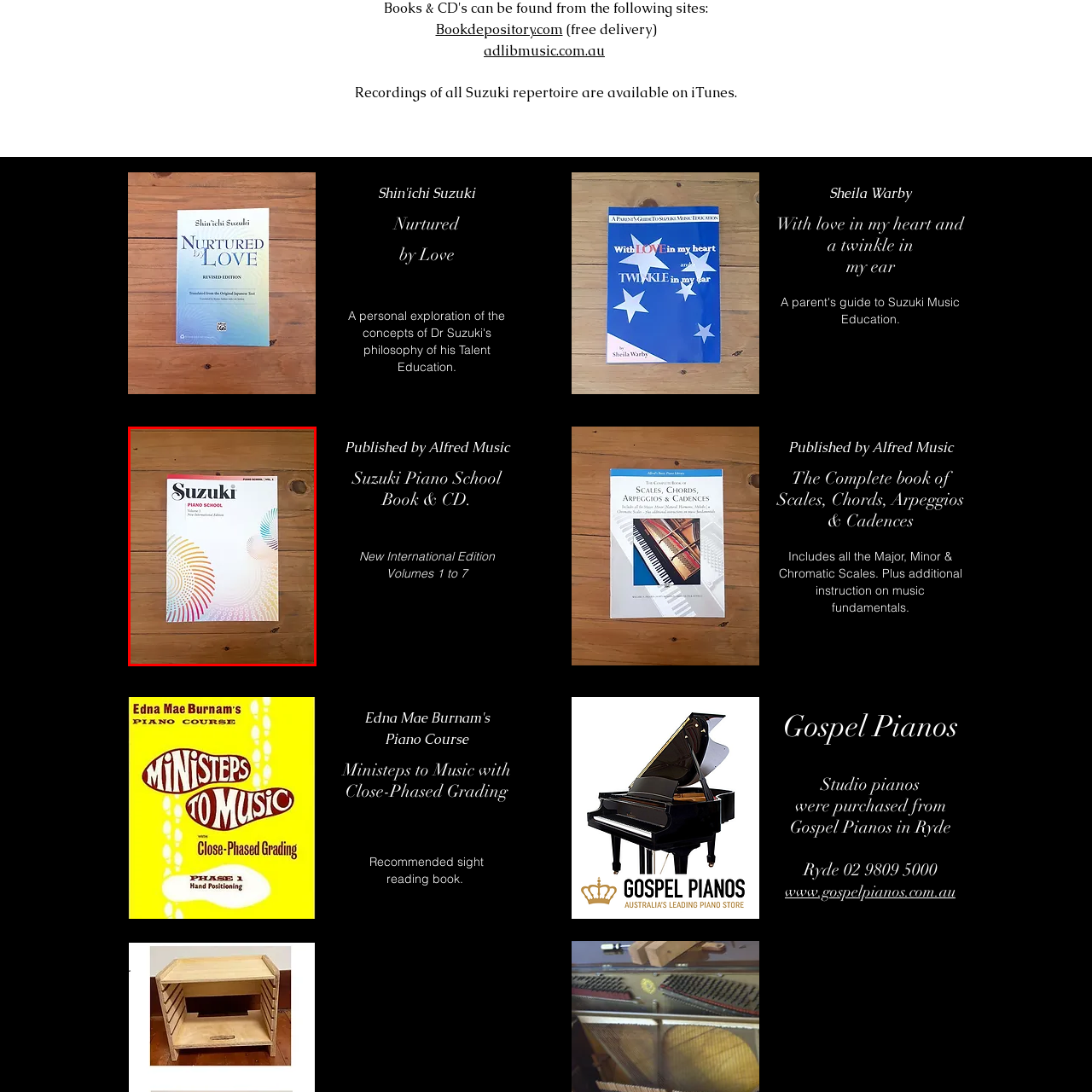Provide a comprehensive description of the content within the red-highlighted area of the image.

The image showcases the cover of the "Suzuki Piano School" book, Volume 1, New International Edition. The design features the word "Suzuki" prominently at the top, in a bold and elegant font. Beneath it, "PIANO SCHOOL" is displayed in slightly smaller text, indicating the book's focus on piano education. The cover is adorned with vibrant, swirling patterns in soft pastel colors, which create a visually appealing effect and reflect a sense of creativity and musicality. The overall aesthetic blends modern design with the classic approach of the Suzuki method, highlighting its educational purpose. The background appears to be a wooden surface, which adds a warm, inviting touch to the presentation of the book.